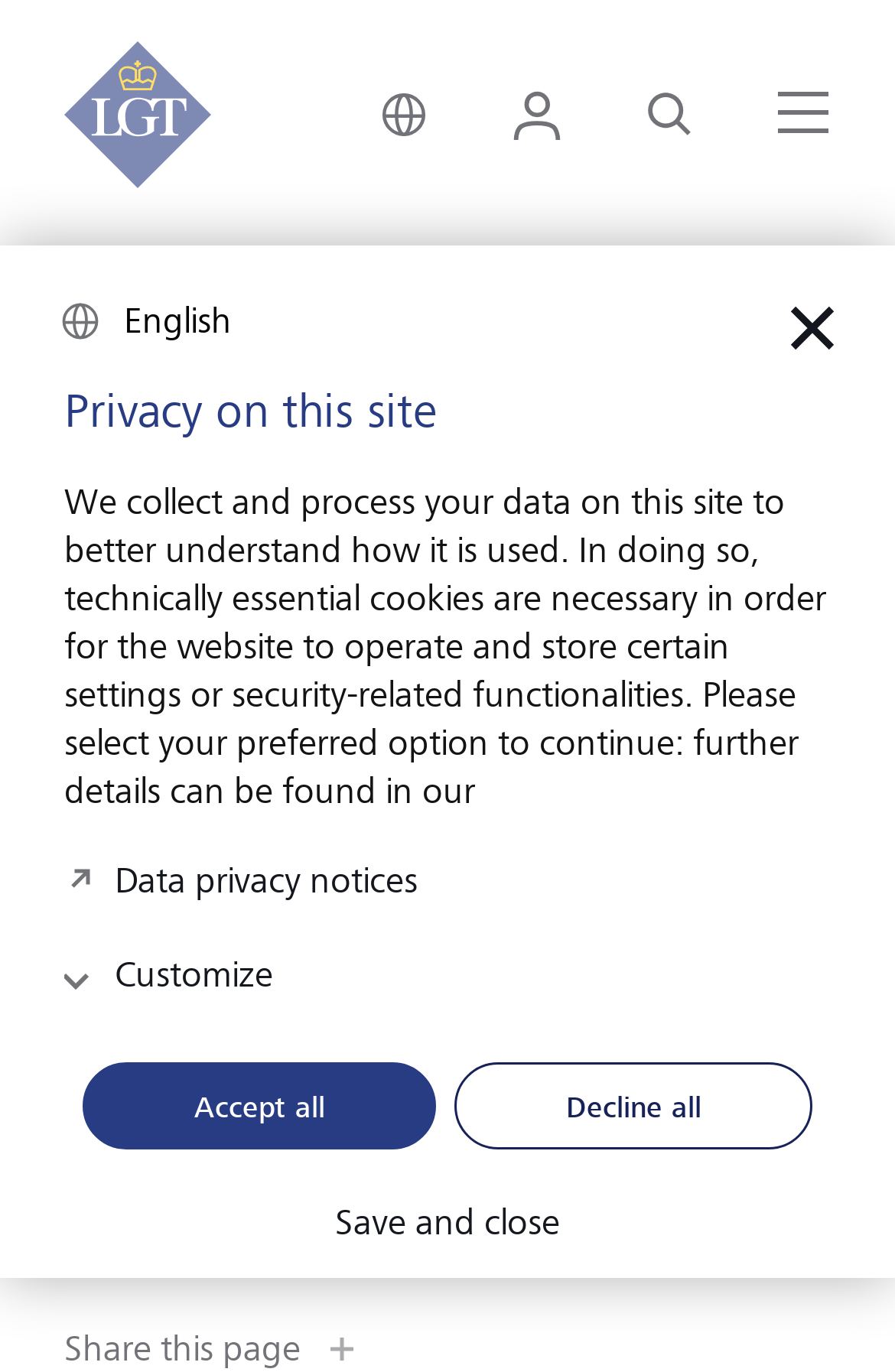Provide the bounding box coordinates of the HTML element this sentence describes: "Login".

[0.526, 0.064, 0.674, 0.104]